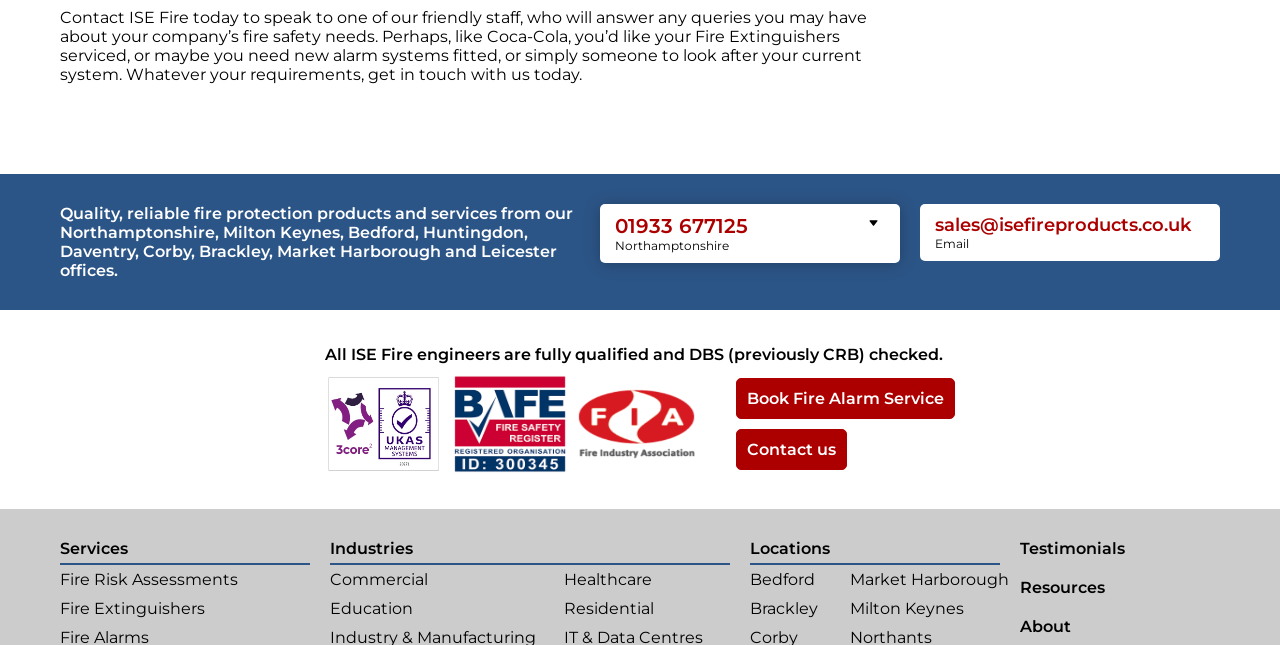Identify the bounding box coordinates of the region I need to click to complete this instruction: "Call the phone number".

[0.48, 0.332, 0.584, 0.369]